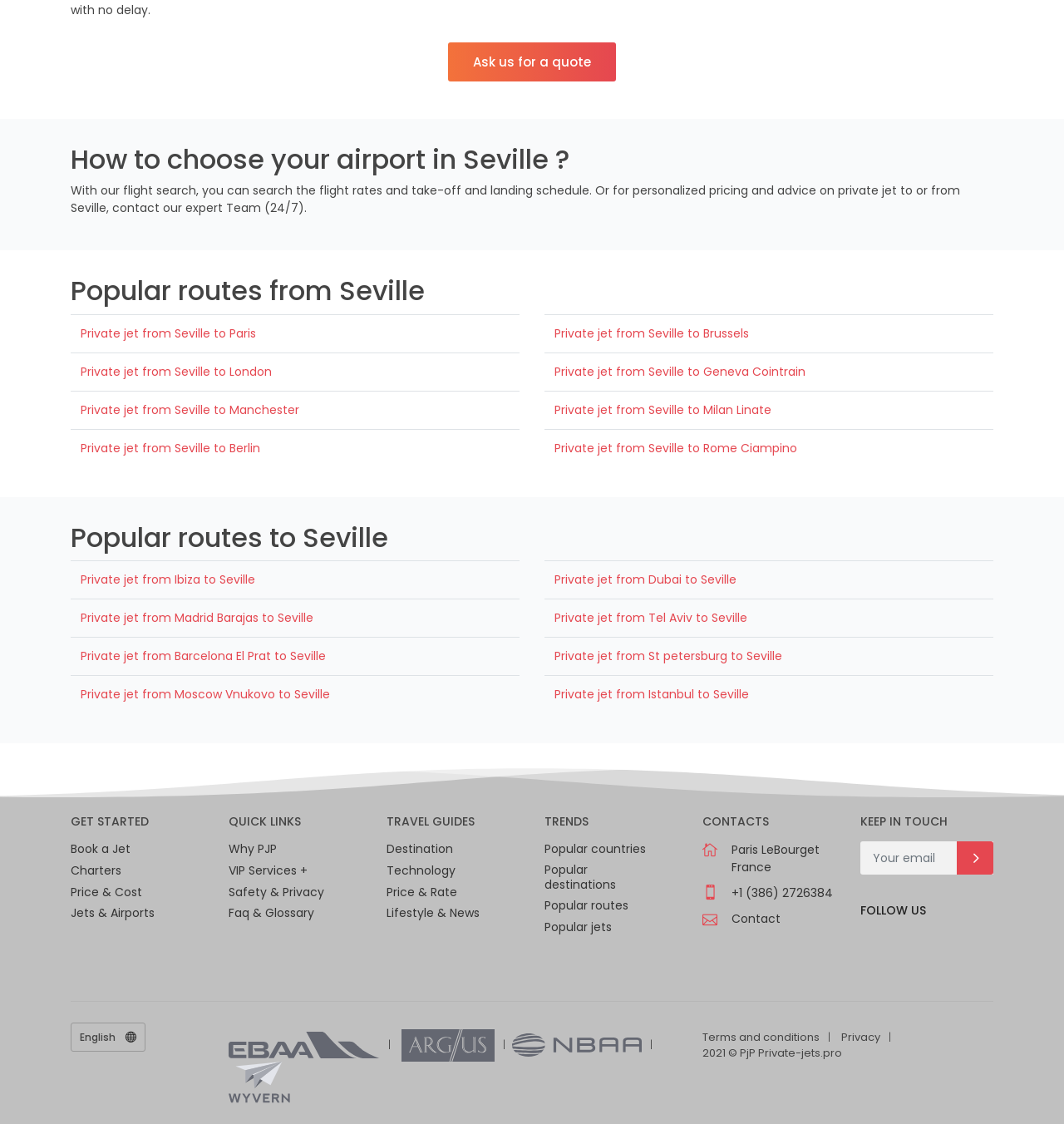Locate the bounding box coordinates of the clickable region to complete the following instruction: "Ask for a quote."

[0.421, 0.038, 0.579, 0.073]